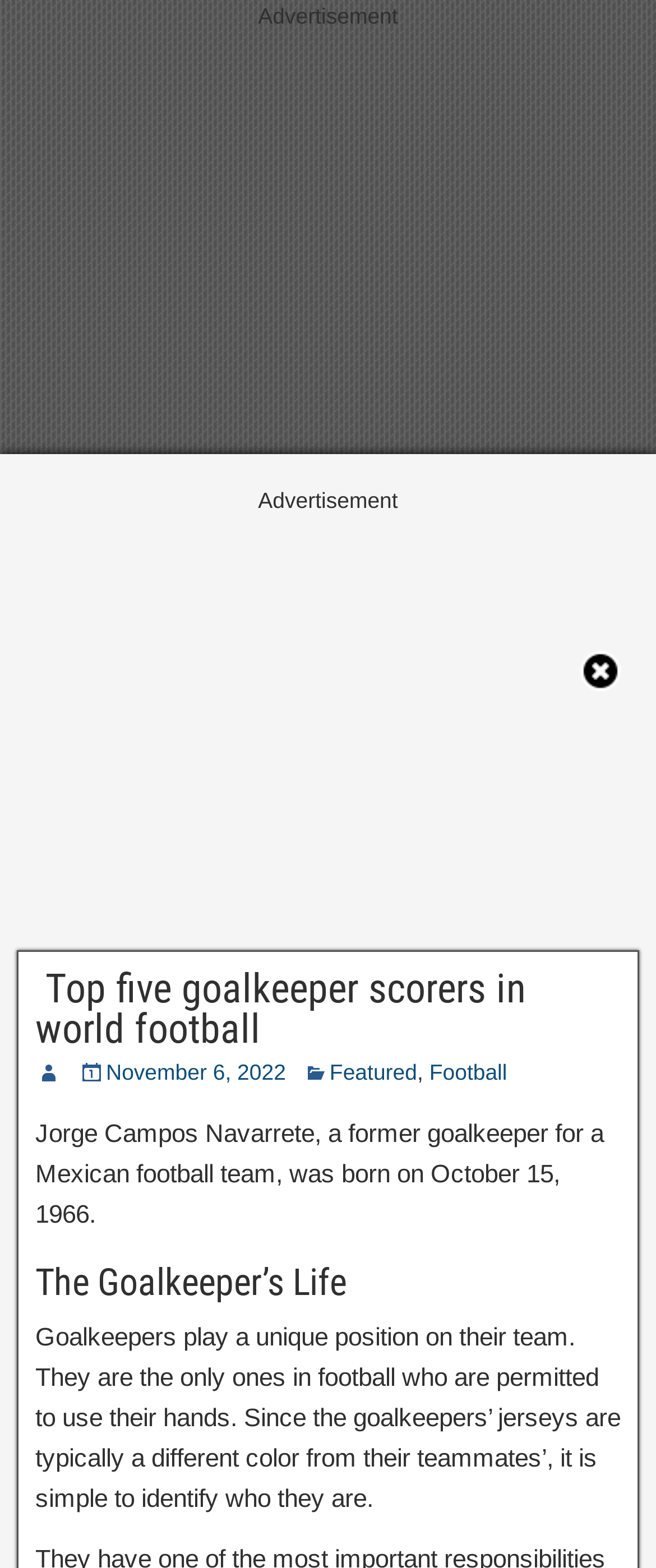Locate the bounding box of the user interface element based on this description: "Virginia Beach Restaurant Guide".

None